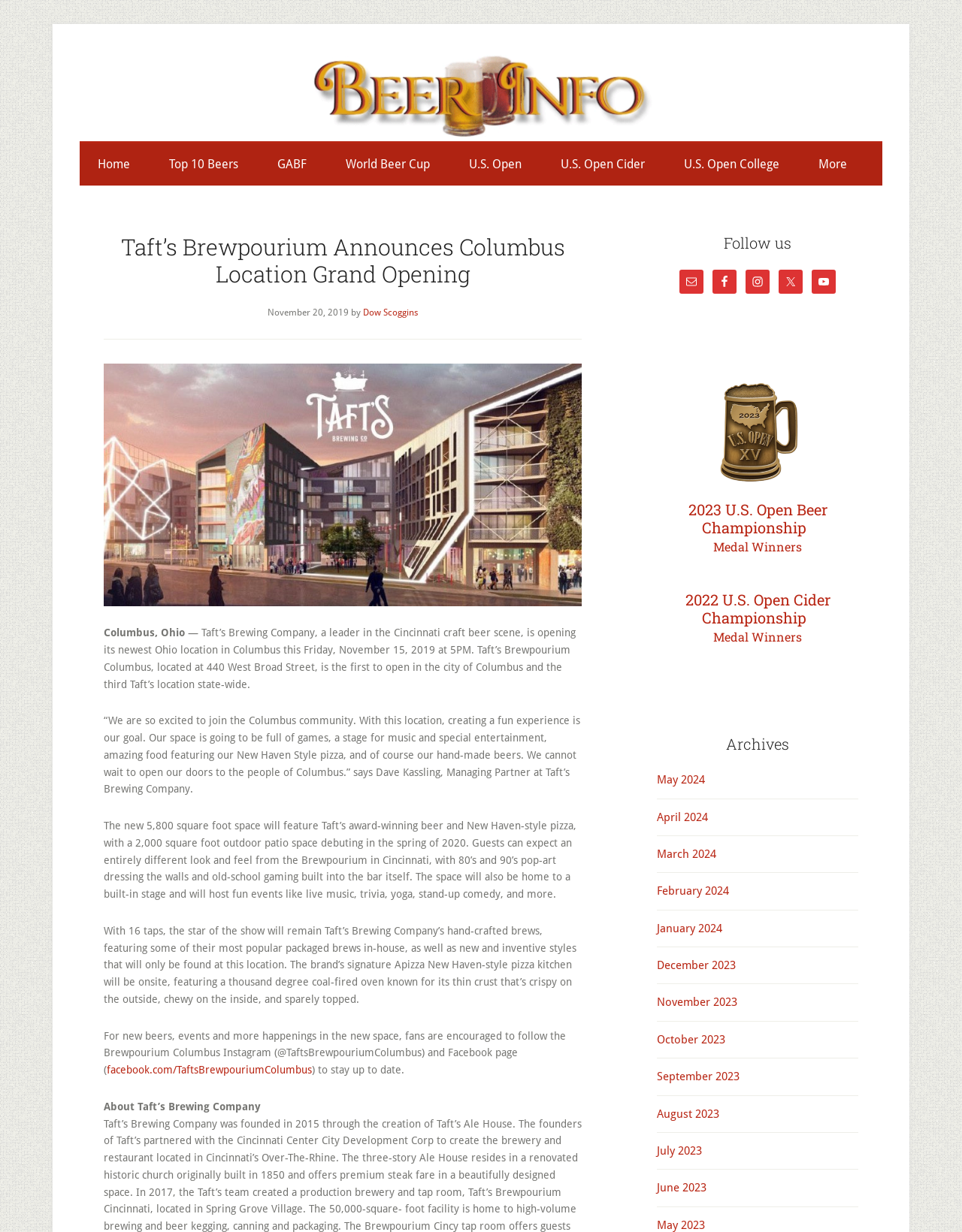Please identify the bounding box coordinates of the element that needs to be clicked to perform the following instruction: "Follow Taft's Brewpourium on Facebook".

[0.741, 0.219, 0.766, 0.238]